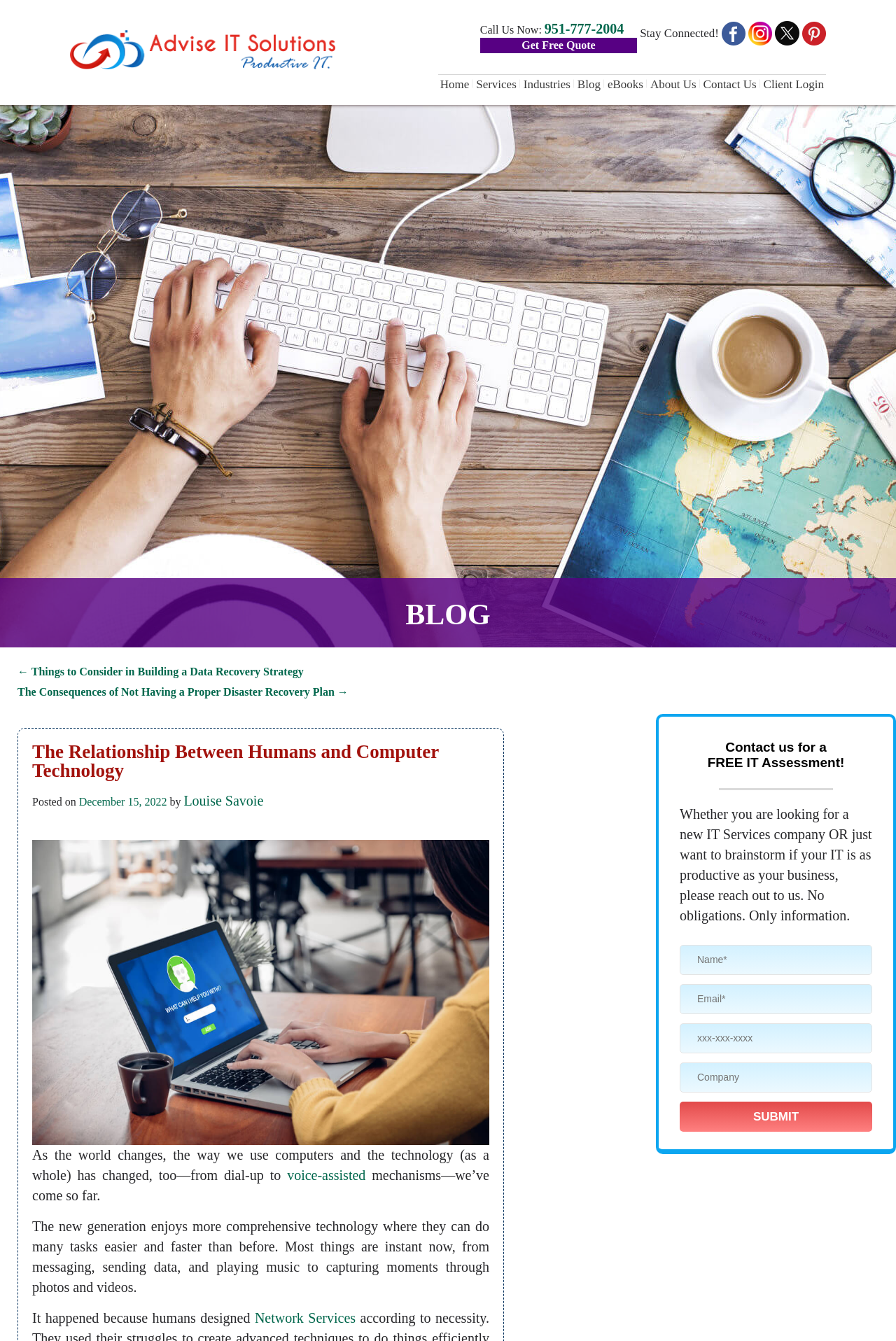Specify the bounding box coordinates for the region that must be clicked to perform the given instruction: "Visit the Virtual Museum".

None